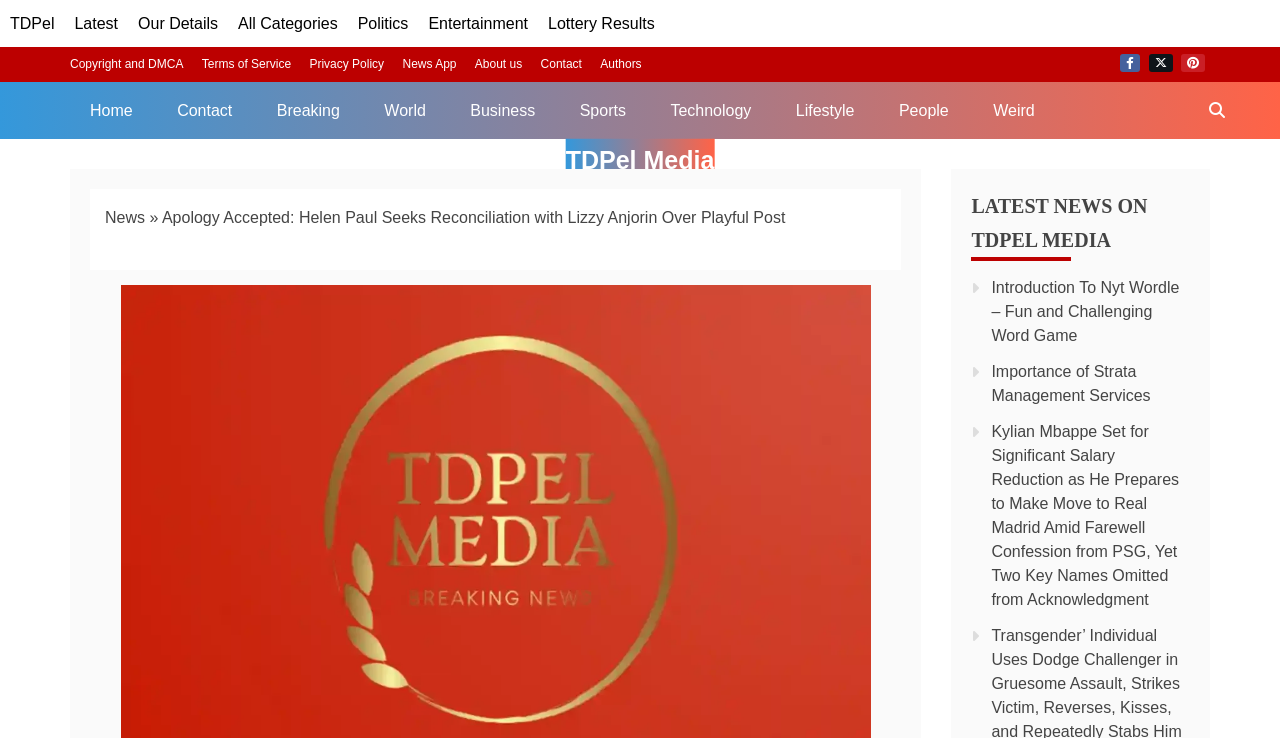Based on the description "Technology", find the bounding box of the specified UI element.

[0.508, 0.111, 0.603, 0.188]